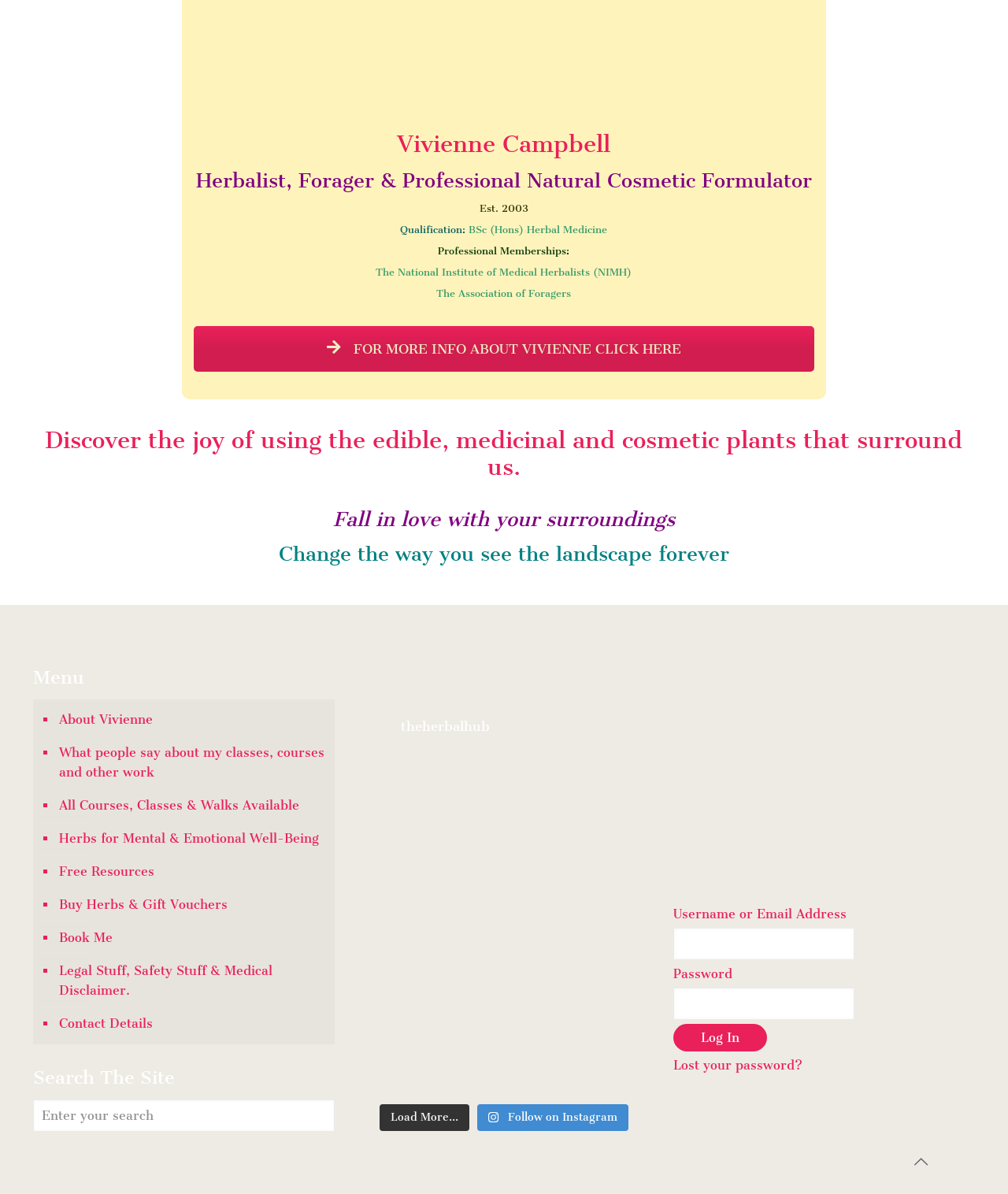Specify the bounding box coordinates of the area that needs to be clicked to achieve the following instruction: "Click on the 'Load More...' link".

[0.377, 0.925, 0.466, 0.947]